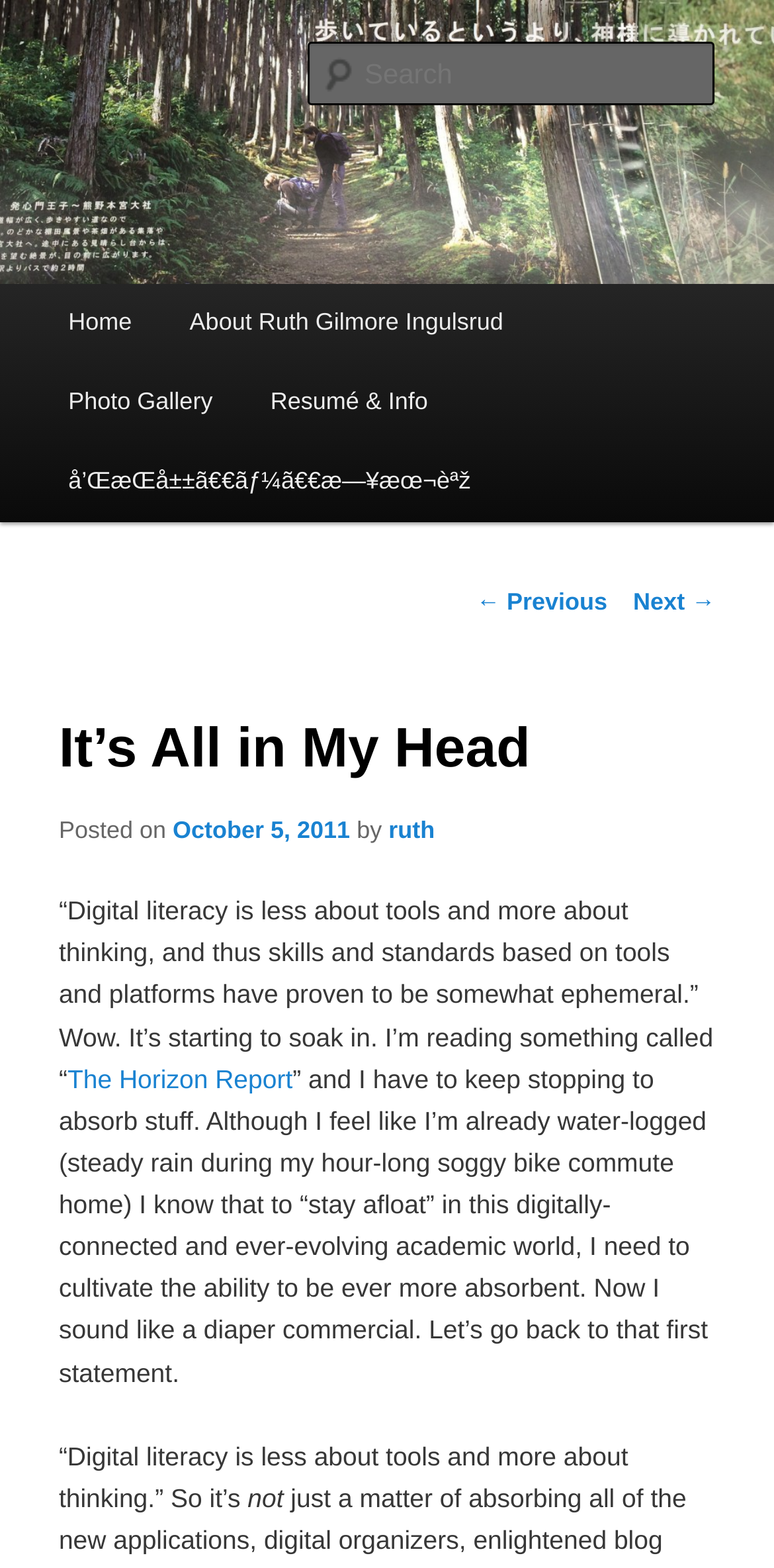Please determine the bounding box coordinates of the area that needs to be clicked to complete this task: 'Go to the home page'. The coordinates must be four float numbers between 0 and 1, formatted as [left, top, right, bottom].

[0.051, 0.181, 0.208, 0.232]